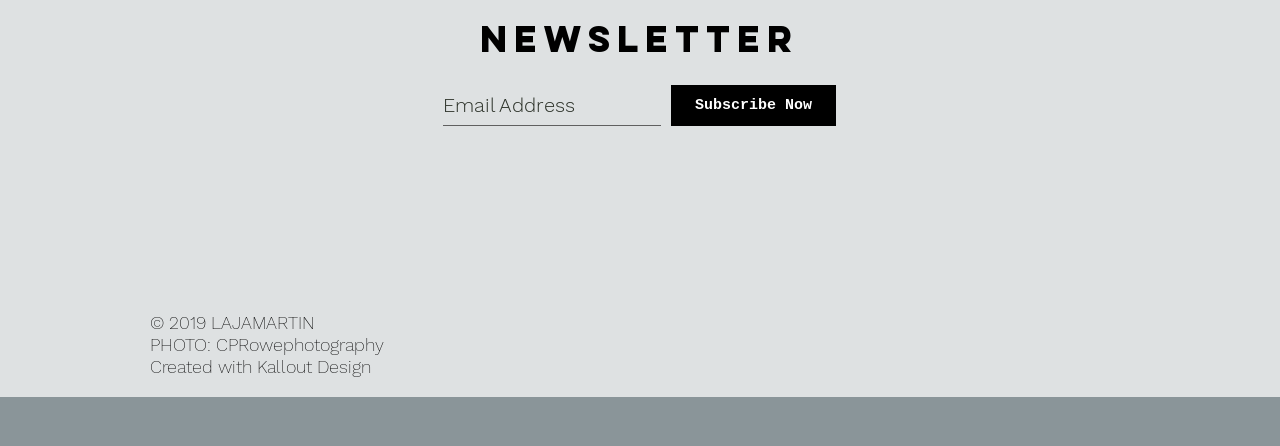What is the purpose of the 'Subscribe Now' button?
From the image, respond with a single word or phrase.

To subscribe to a newsletter